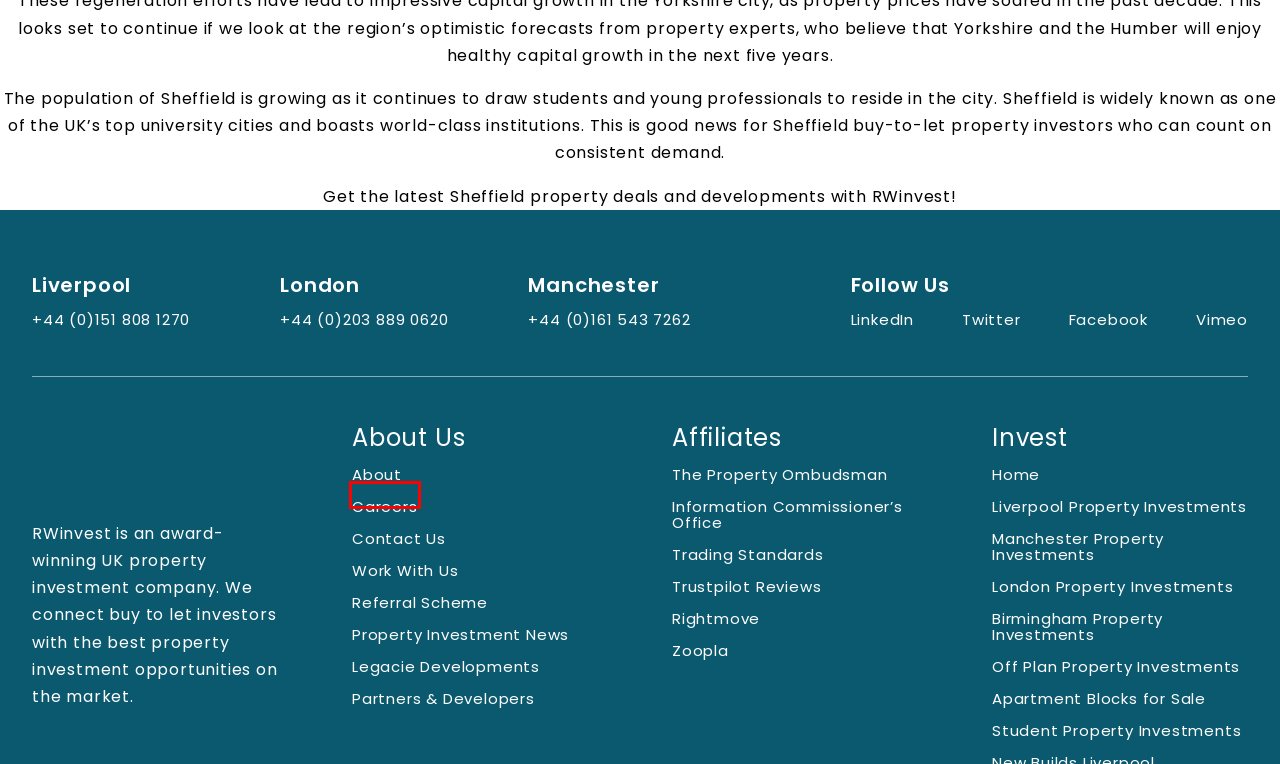Provided is a screenshot of a webpage with a red bounding box around an element. Select the most accurate webpage description for the page that appears after clicking the highlighted element. Here are the candidates:
A. About Us - RWinvest
B. Property Investment News | The RWinvest Real Estate News Blog
C. Careers at RWinvest | RWinvest
D. Birmingham Property Investment: Best Buy To Let Areas - RWinvest
E. Student Property Investment: The Complete Guide (2024) - RWinvest
F. Legacie Developments - RWinvest
G. Work With Us: UK Property Investment Company - RWinvest
H. Information Commissioner's Office (ICO)

C